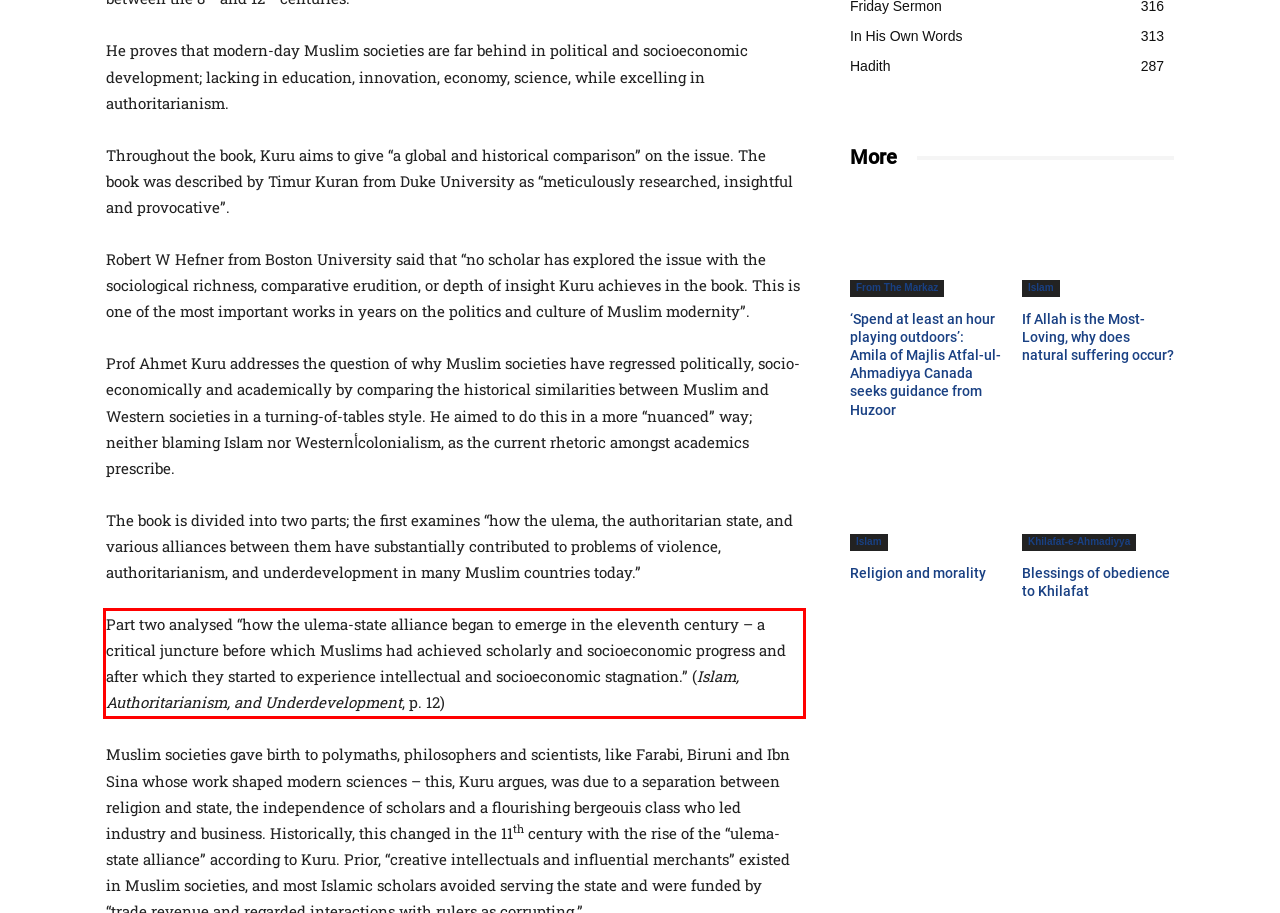You have a screenshot of a webpage, and there is a red bounding box around a UI element. Utilize OCR to extract the text within this red bounding box.

Part two analysed “how the ulema-state alliance began to emerge in the eleventh century – a critical juncture before which Muslims had achieved scholarly and socioeconomic progress and after which they started to experience intellectual and socioeconomic stagnation.” (Islam, Authoritarianism, and Underdevelopment, p. 12)